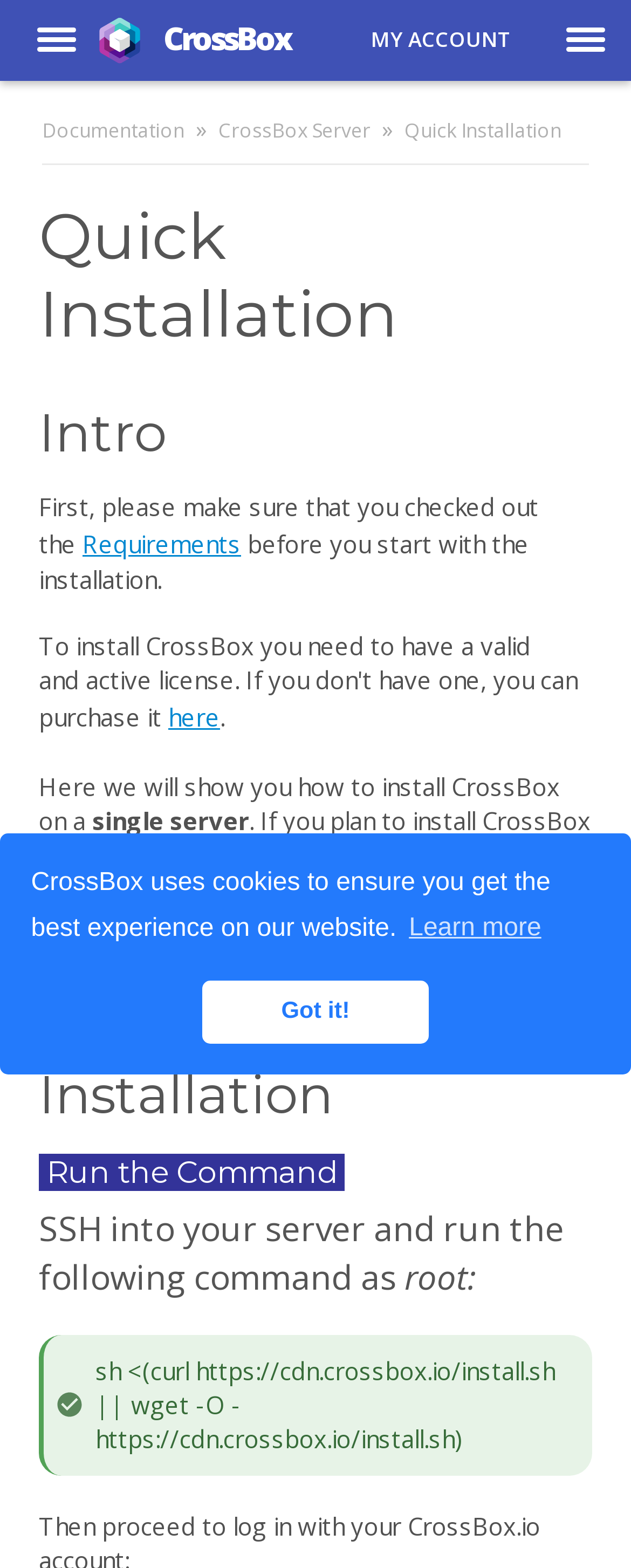Provide an in-depth caption for the elements present on the webpage.

The webpage is titled "Quick Installation | CrossBox" and appears to be a tutorial or guide for installing CrossBox on a server. At the top of the page, there is a cookie consent dialog with a message explaining that CrossBox uses cookies to ensure the best user experience. The dialog has two buttons: "Learn more about cookies" and "Dismiss cookie message".

Below the cookie consent dialog, there is a top navigation bar with links to "MY ACCOUNT" and an icon-only link on the right side. The navigation bar also features the CrossBox logo, which is an image.

The main content of the page is divided into sections, starting with a heading "Quick Installation" followed by an "Intro" section. The intro section has a paragraph of text explaining that the user should check the requirements before starting the installation.

The next section is titled "Installation" and provides a step-by-step guide on how to install CrossBox on a single server. The section includes a command that the user needs to run as root, which is displayed in a block of text. There is also a mention of CrossBox Cluster documentation for users who plan to install CrossBox on multiple servers.

Throughout the page, there are several links to other resources, including the CrossBox Server and Documentation pages. There is also an image at the bottom right corner of the page, but its purpose is unclear.

Overall, the webpage appears to be a technical guide or tutorial, and its content is focused on providing instructions for installing CrossBox on a server.